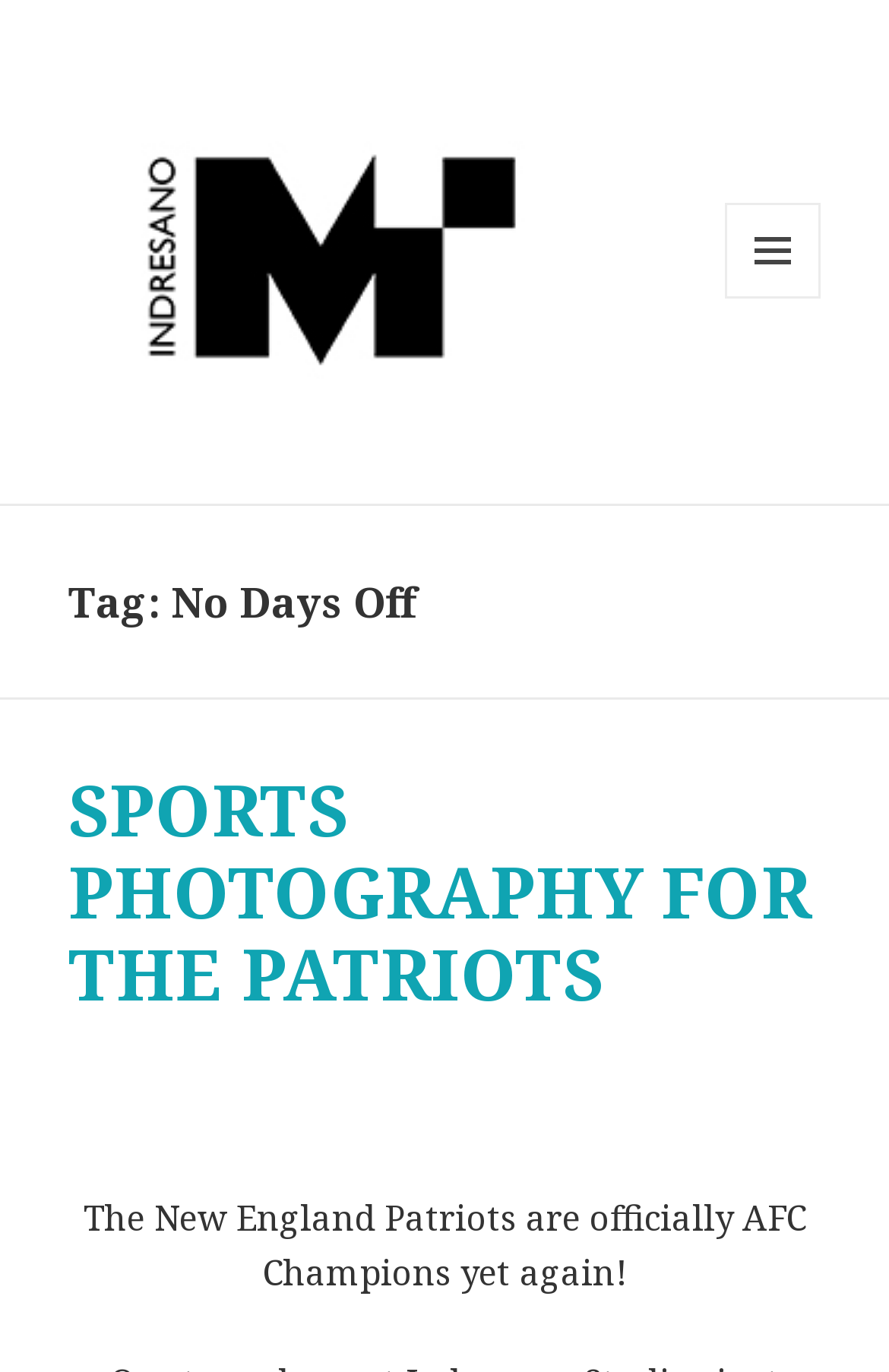Find and provide the bounding box coordinates for the UI element described with: "Menu and widgets".

[0.815, 0.149, 0.923, 0.218]